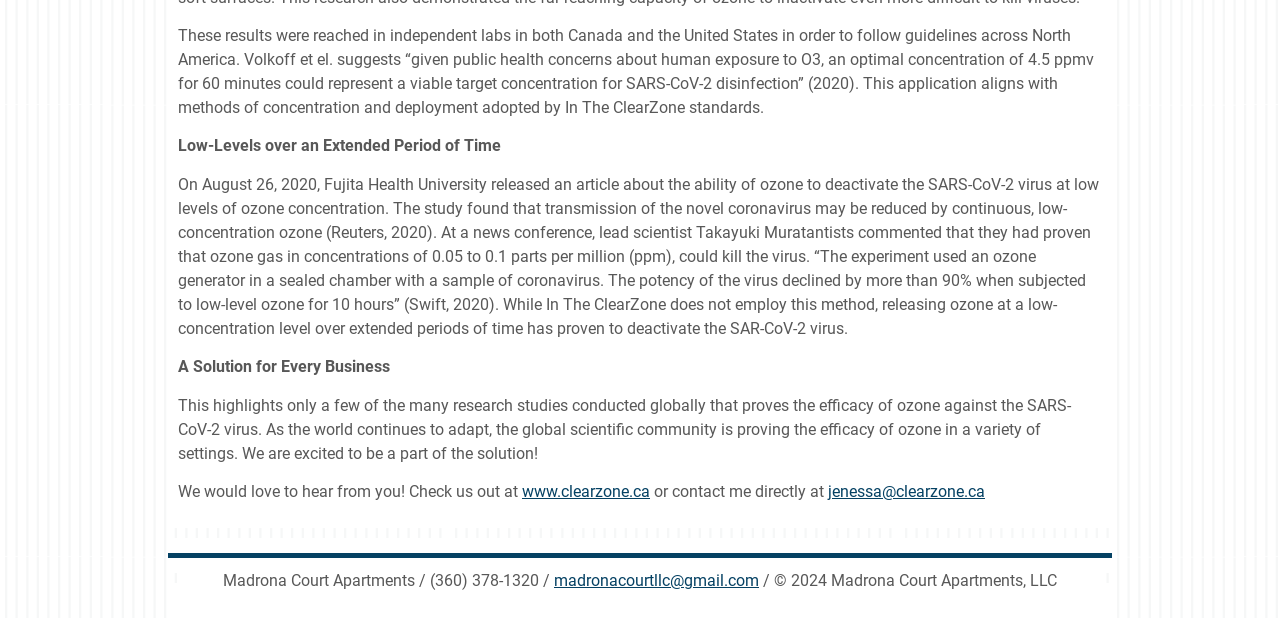Answer the question using only one word or a concise phrase: What is the name of the university that released an article about ozone disinfection?

Fujita Health University